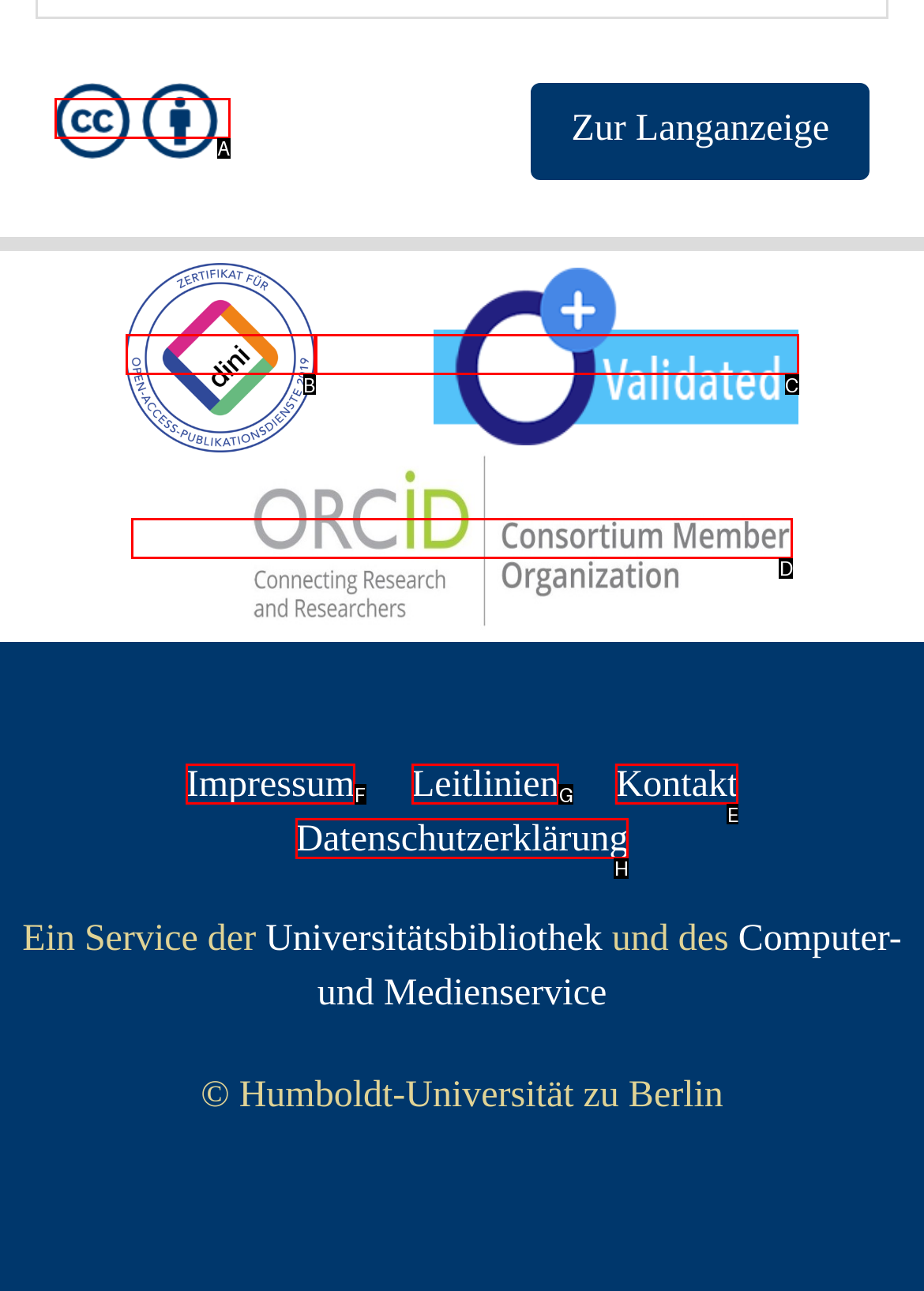Tell me which one HTML element I should click to complete the following task: Contact us
Answer with the option's letter from the given choices directly.

E